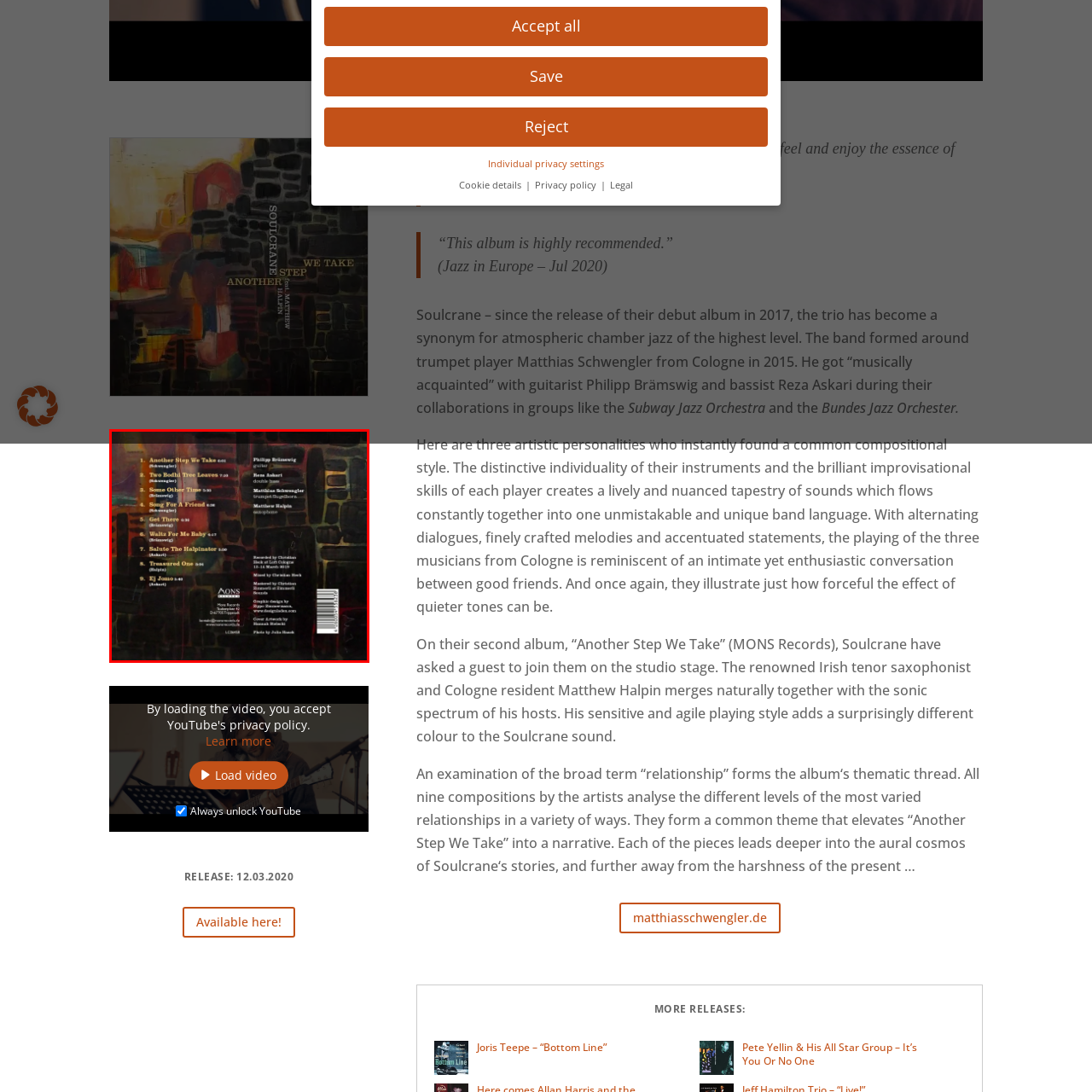Please provide a comprehensive description of the image that is enclosed within the red boundary.

The image showcases the back cover of the album "Another Step We Take" by the Tobias Altripp Trio, released by MONS Records. The design features a textured, abstract background that creates an artistic ambiance. Prominently displayed are the track listings, including titles such as "Get There," "Song For A Friend," and "Treasured One." The musicians credited for their contributions are trumpet player Matthias Schwengler, guitarist Philipp Brämswig, bassist Reza Askari, and guest saxophonist Matthew Halpin. Additional details include recording credits, mentioning Christian K. as the recording engineer, and the album's photograph credit to John Hask. This rich visual presentation emphasizes the trio's commitment to atmospheric chamber jazz, hinting at the sonic exploration within the album.